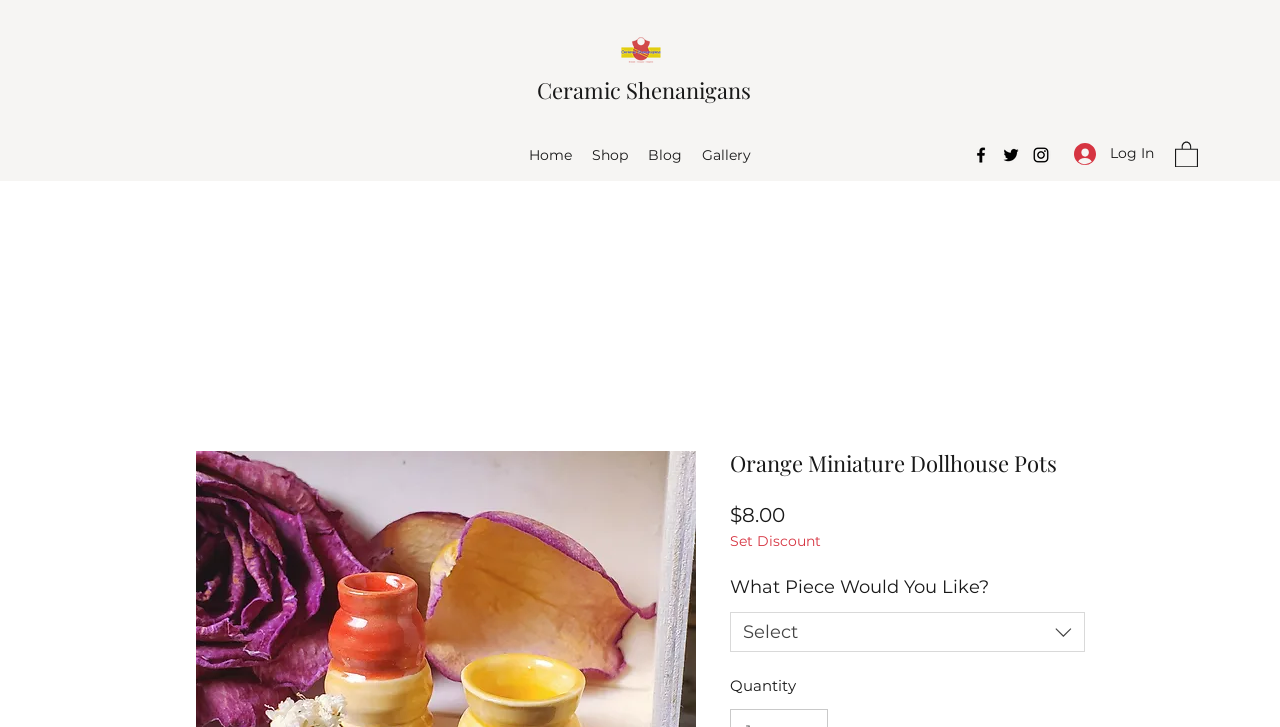Determine the bounding box coordinates of the area to click in order to meet this instruction: "Search for a keyword".

None